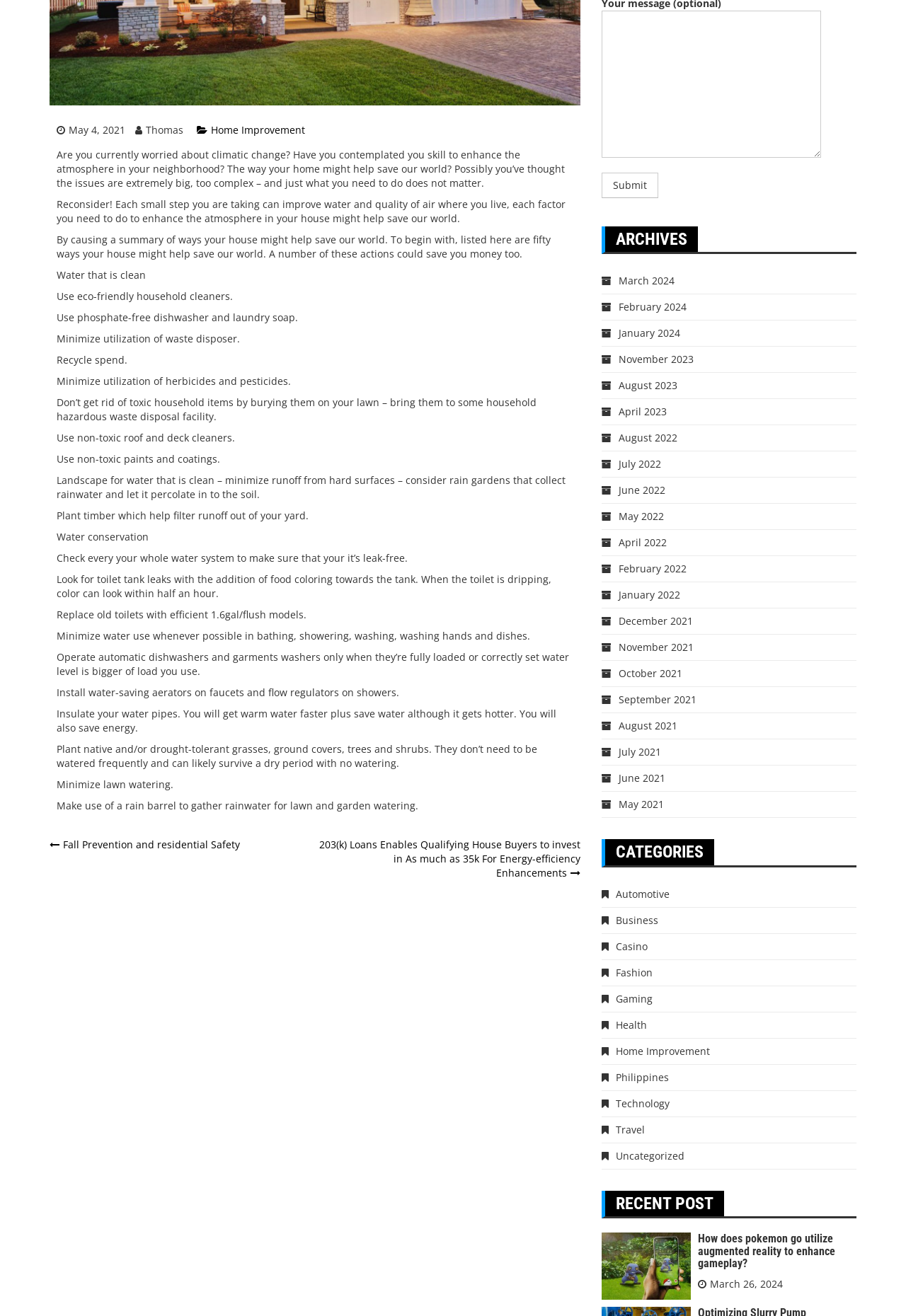Find the bounding box coordinates for the element described here: "value="Submit"".

[0.664, 0.131, 0.727, 0.151]